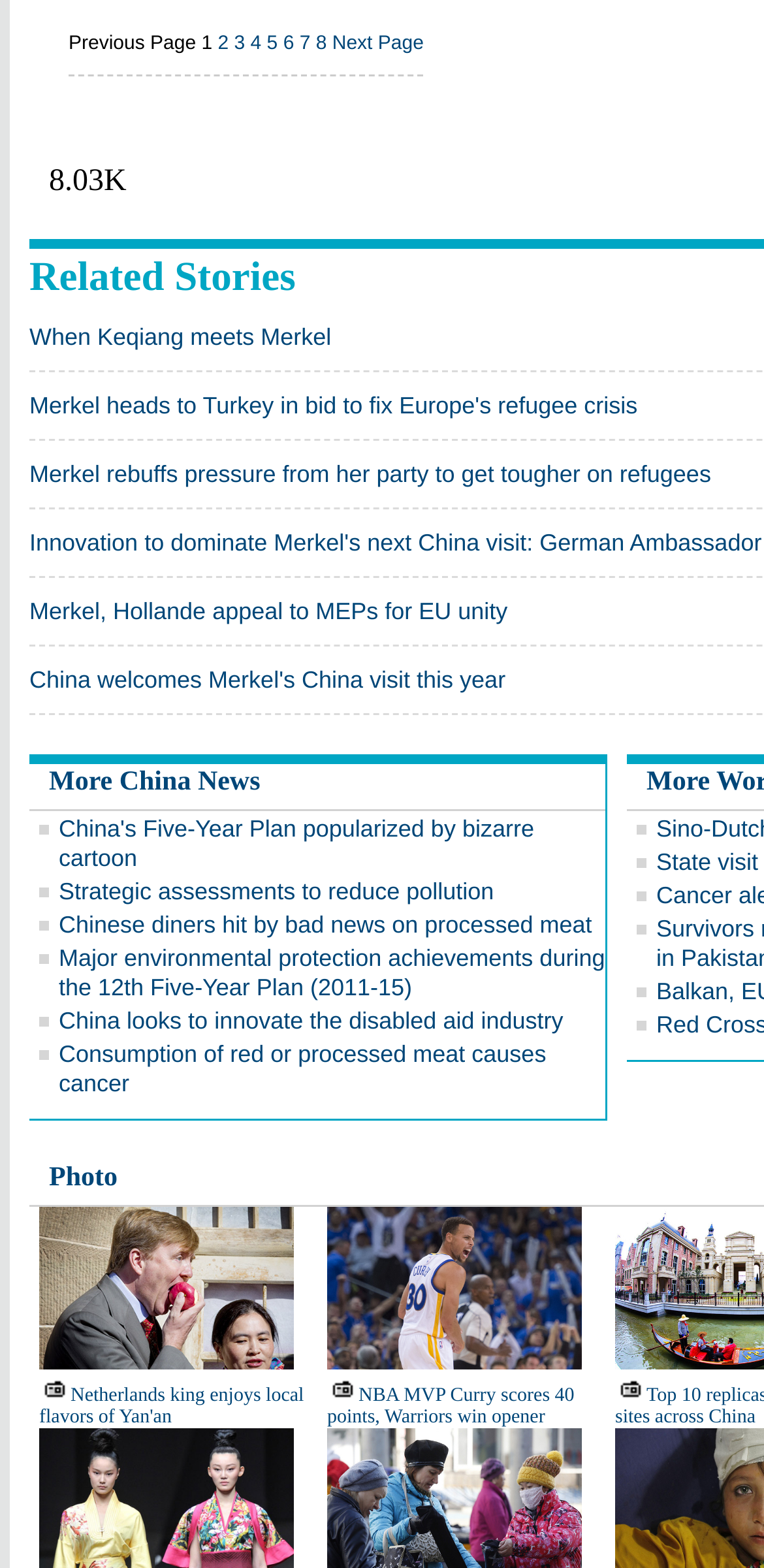Please provide the bounding box coordinates for the element that needs to be clicked to perform the instruction: "Read 'When Keqiang meets Merkel'". The coordinates must consist of four float numbers between 0 and 1, formatted as [left, top, right, bottom].

[0.038, 0.206, 0.434, 0.224]